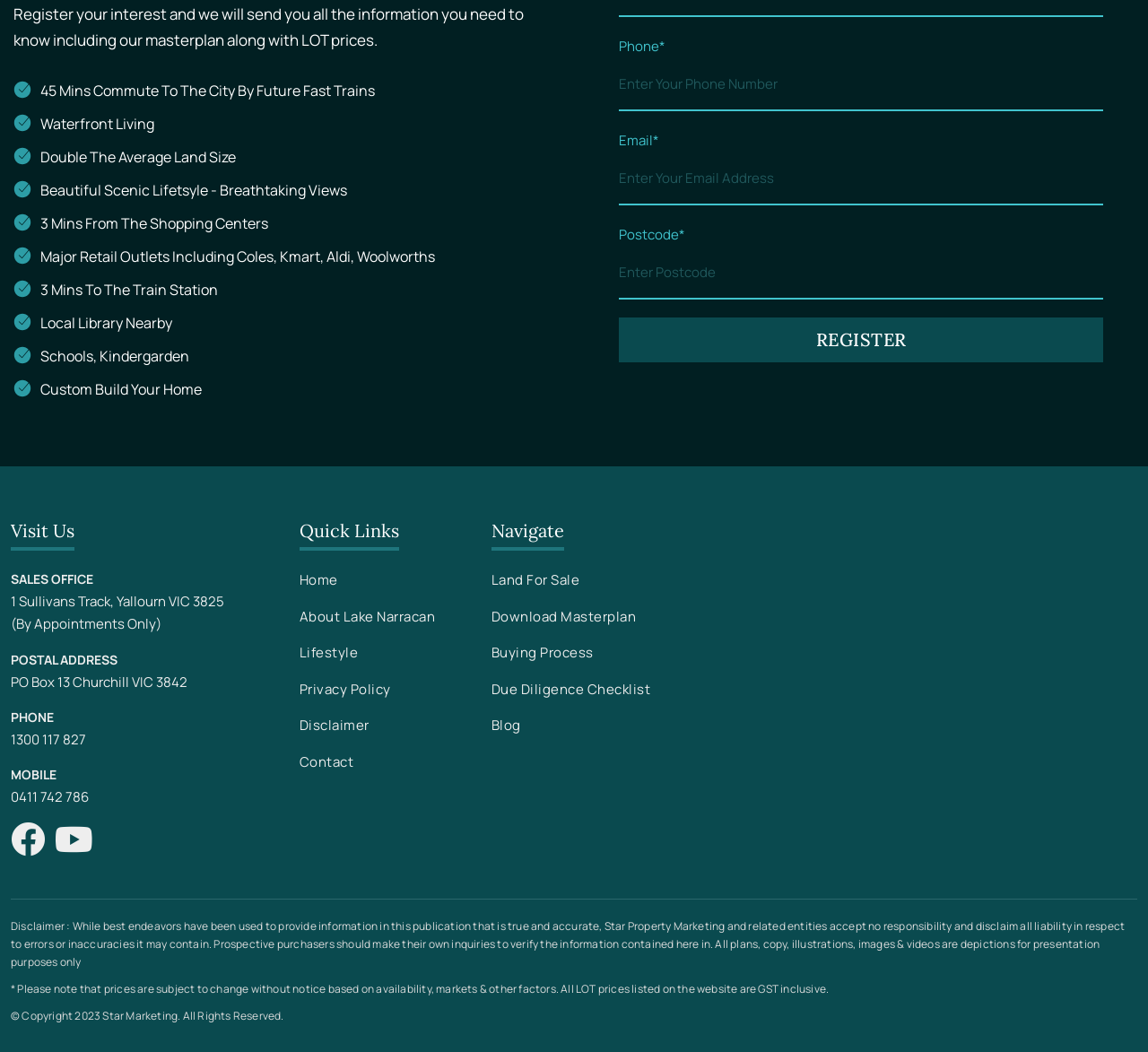Determine the bounding box coordinates of the target area to click to execute the following instruction: "View About Brad Chandler."

None